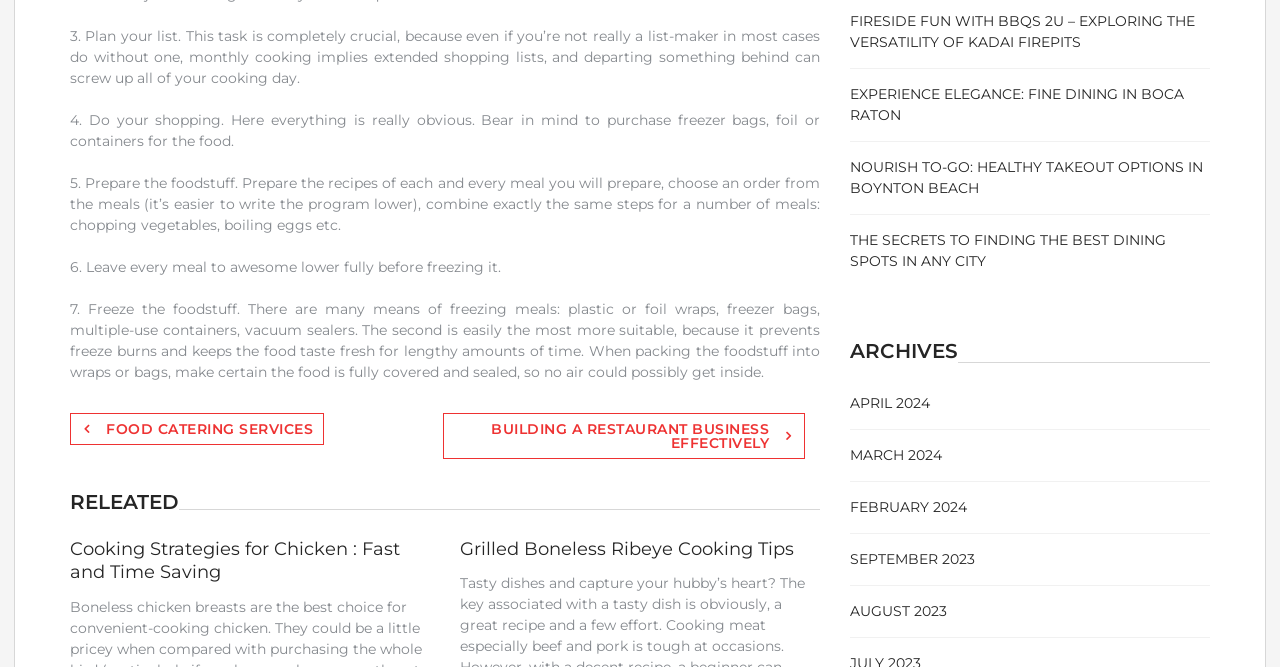Please identify the bounding box coordinates of where to click in order to follow the instruction: "Check 'Grilled Boneless Ribeye Cooking Tips'".

[0.359, 0.807, 0.62, 0.84]